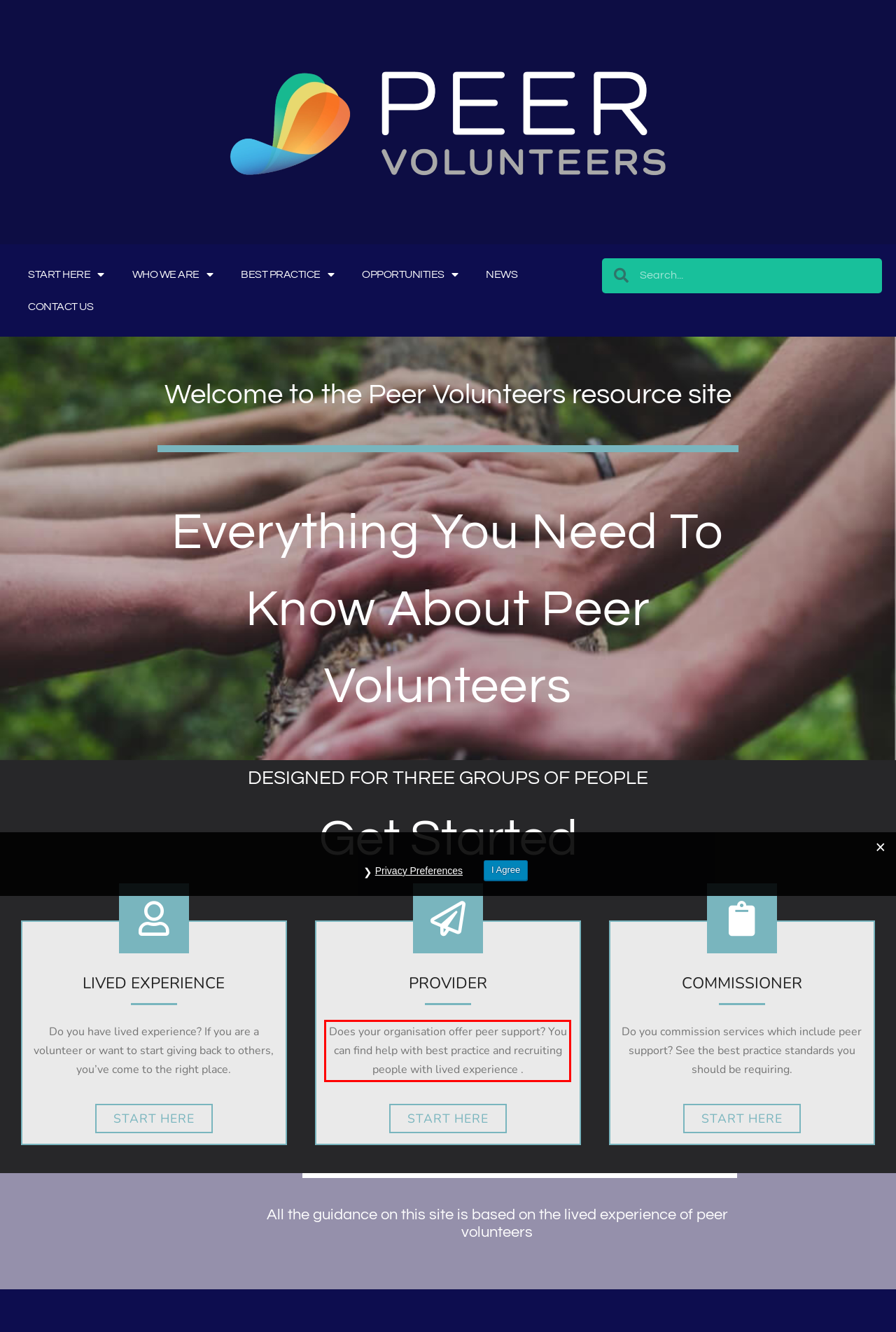Identify the red bounding box in the webpage screenshot and perform OCR to generate the text content enclosed.

Does your organisation offer peer support? You can find help with best practice and recruiting people with lived experience .